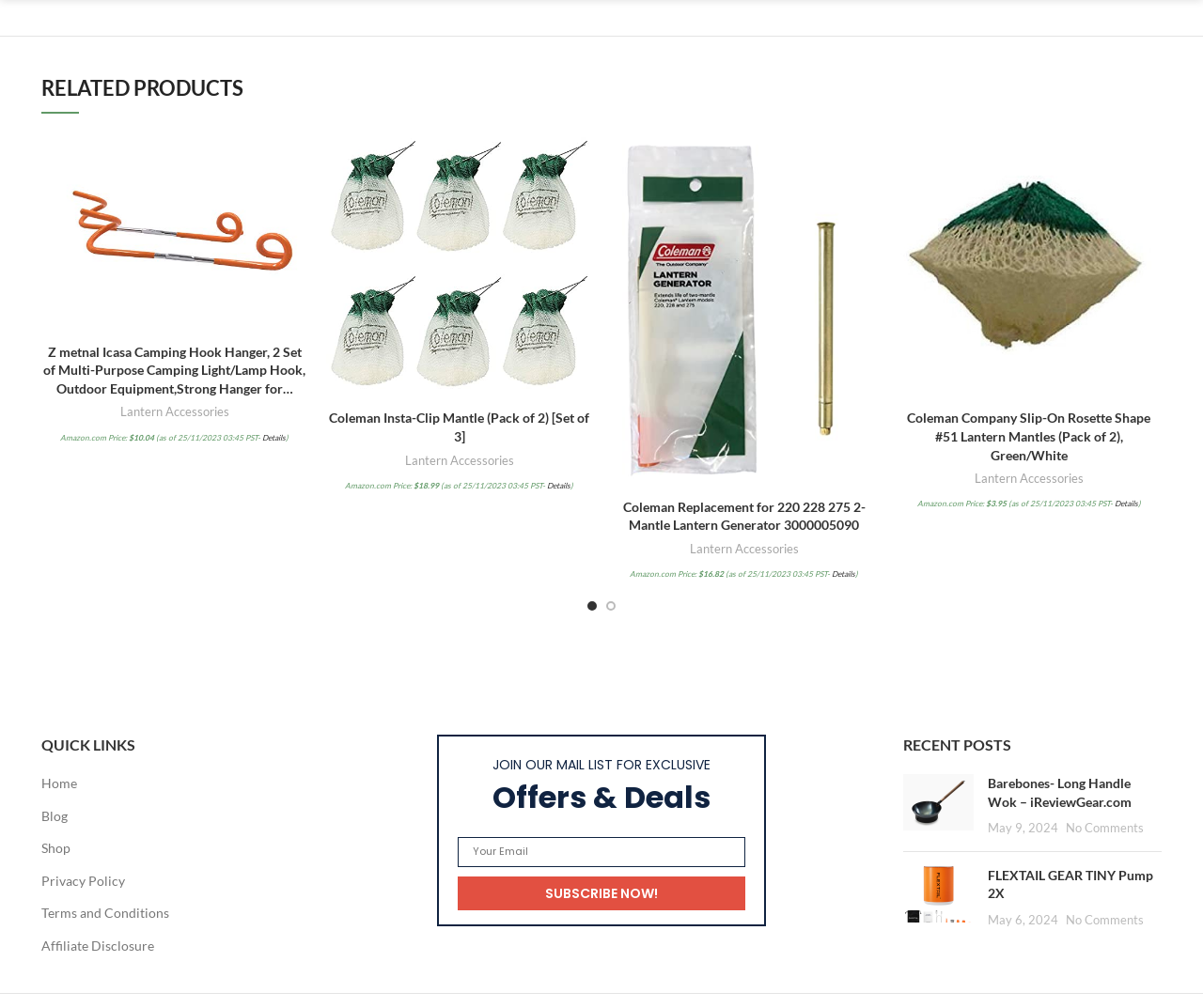Please locate the bounding box coordinates of the element that needs to be clicked to achieve the following instruction: "Subscribe to the newsletter". The coordinates should be four float numbers between 0 and 1, i.e., [left, top, right, bottom].

[0.38, 0.869, 0.62, 0.903]